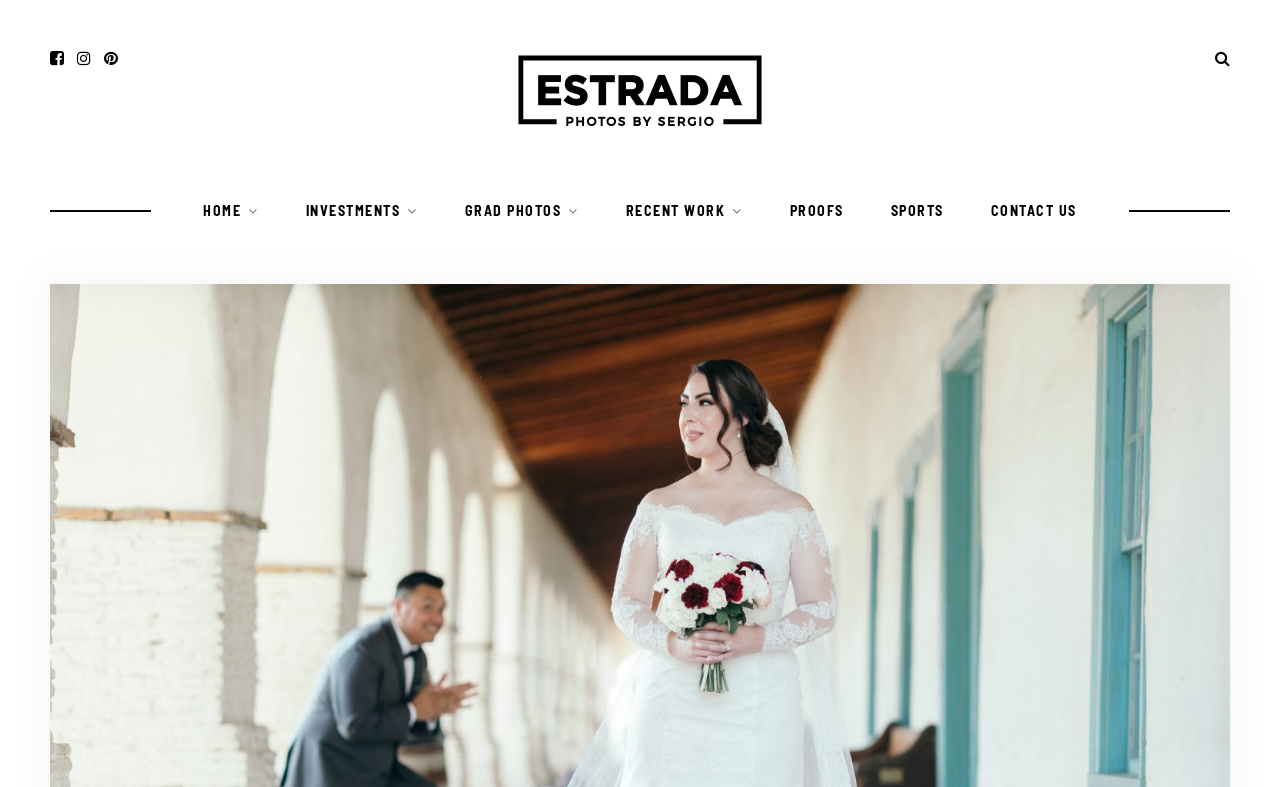Determine the main headline of the webpage and provide its text.

Alejandra + Alejandro Wedding